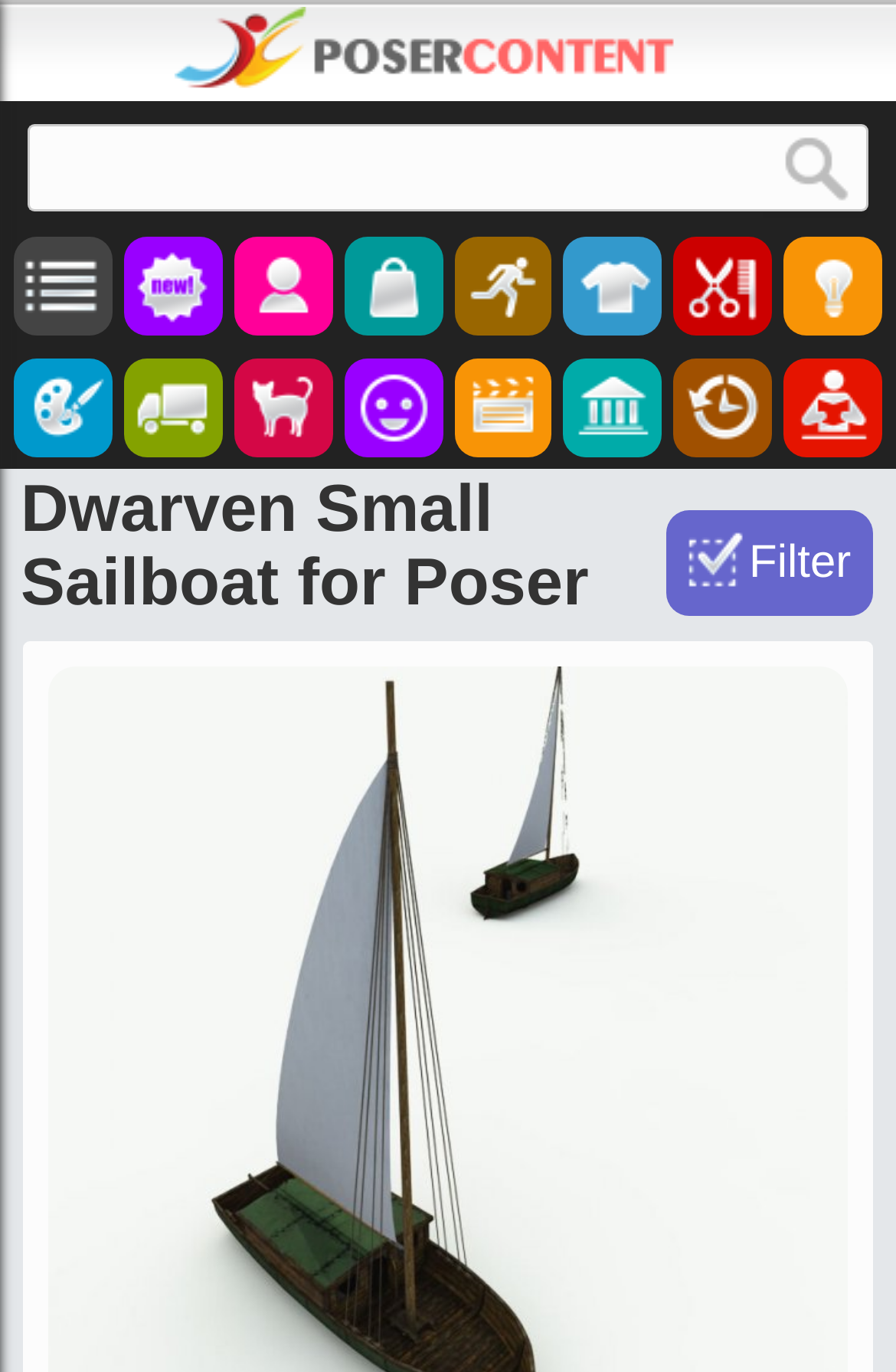How many category options are available?
Use the image to answer the question with a single word or phrase.

13